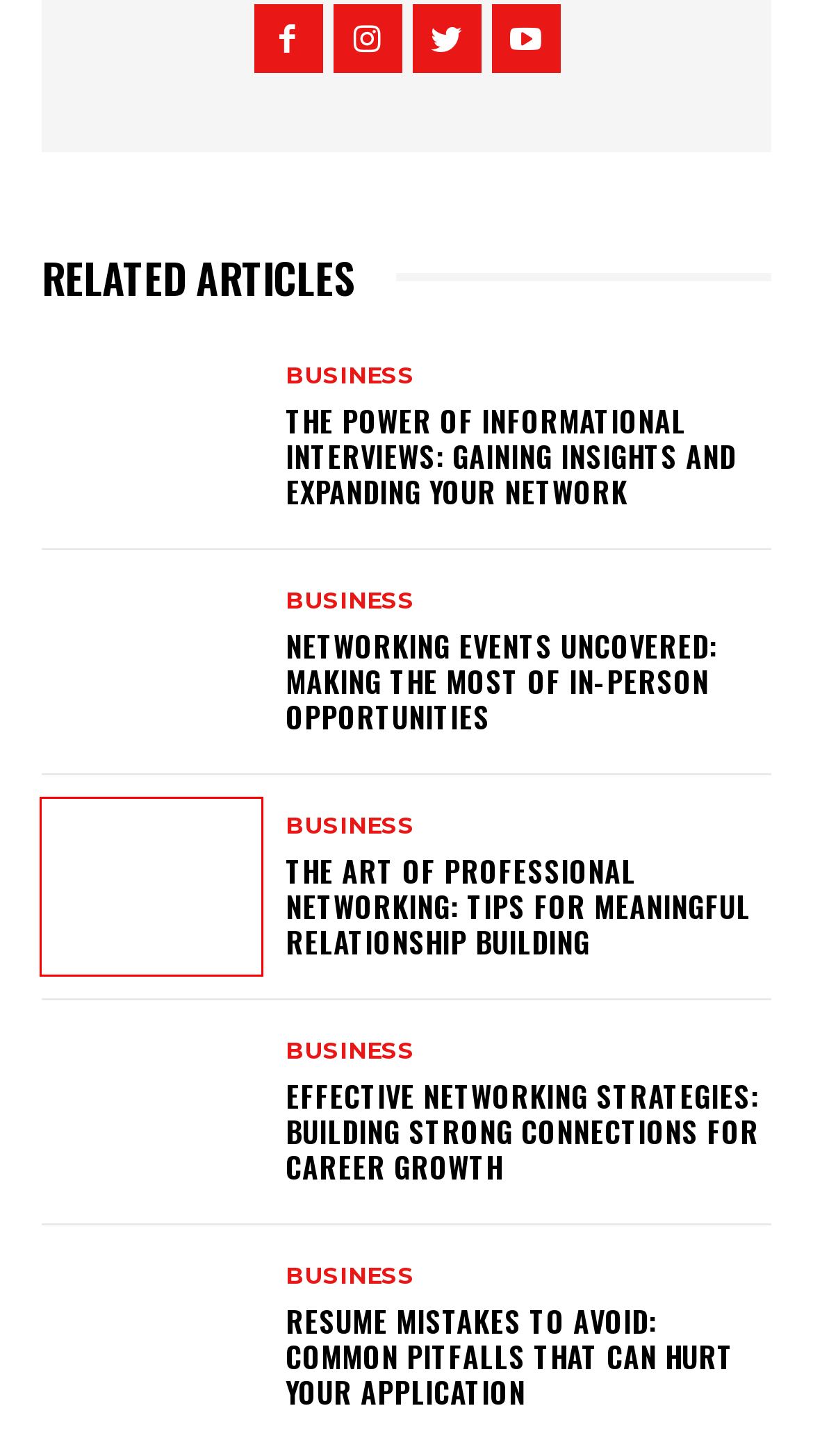You are provided with a screenshot of a webpage that includes a red rectangle bounding box. Please choose the most appropriate webpage description that matches the new webpage after clicking the element within the red bounding box. Here are the candidates:
A. Resume Mistakes to Avoid: Common Pitfalls That Can Hurt Your Application - cloudtalkradio
B. Effective Networking Strategies: Building Strong Connections for Career Growth - cloudtalkradio
C. The Art of Professional Networking: Tips for Meaningful Relationship Building - cloudtalkradio
D. The Power of Healing Teas: Herbal Brews for Various Health Concerns - cloudtalkradio
E. How to get traffic from Twitter that converts? - cloudtalkradio
F. The Power of Informational Interviews: Gaining Insights and Expanding Your Network - cloudtalkradio
G. Food Archives - cloudtalkradio
H. Networking Events Uncovered: Making the Most of In-Person Opportunities - cloudtalkradio

C